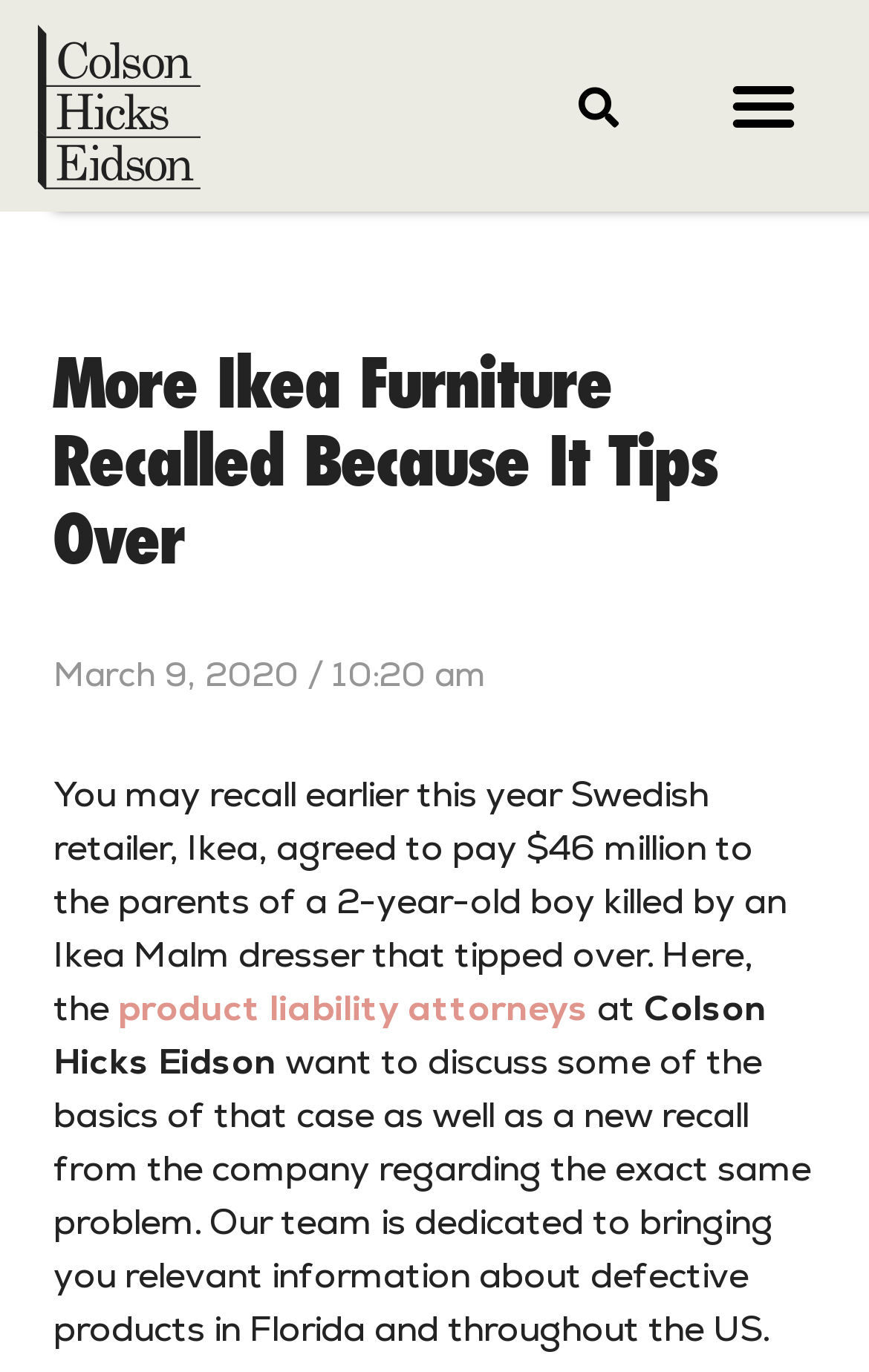Utilize the information from the image to answer the question in detail:
What is the date of the article?

I found the date of the article by looking at the static text element with the content 'March 9, 2020 / 10:20 am' which is located below the main heading.